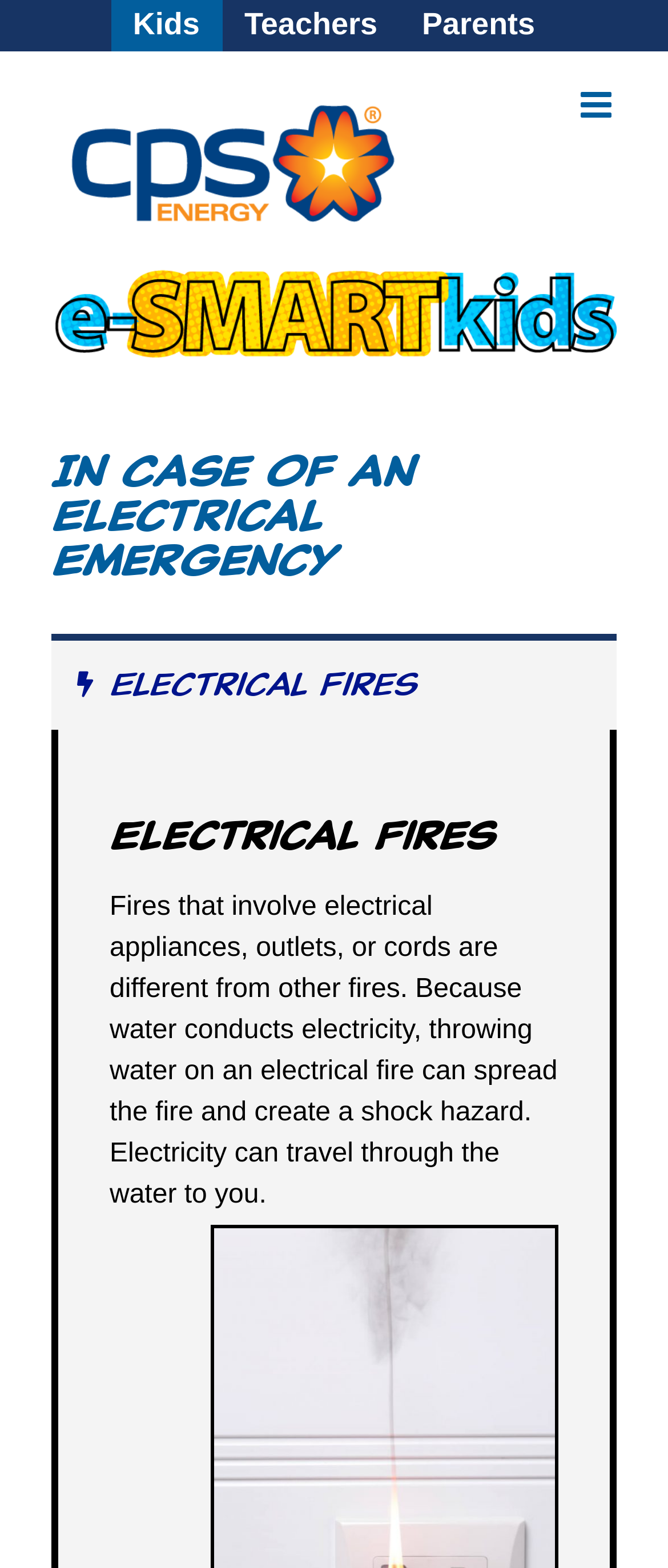Using the element description provided, determine the bounding box coordinates in the format (top-left x, top-left y, bottom-right x, bottom-right y). Ensure that all values are floating point numbers between 0 and 1. Element description: Go to Top

[0.81, 0.612, 0.923, 0.66]